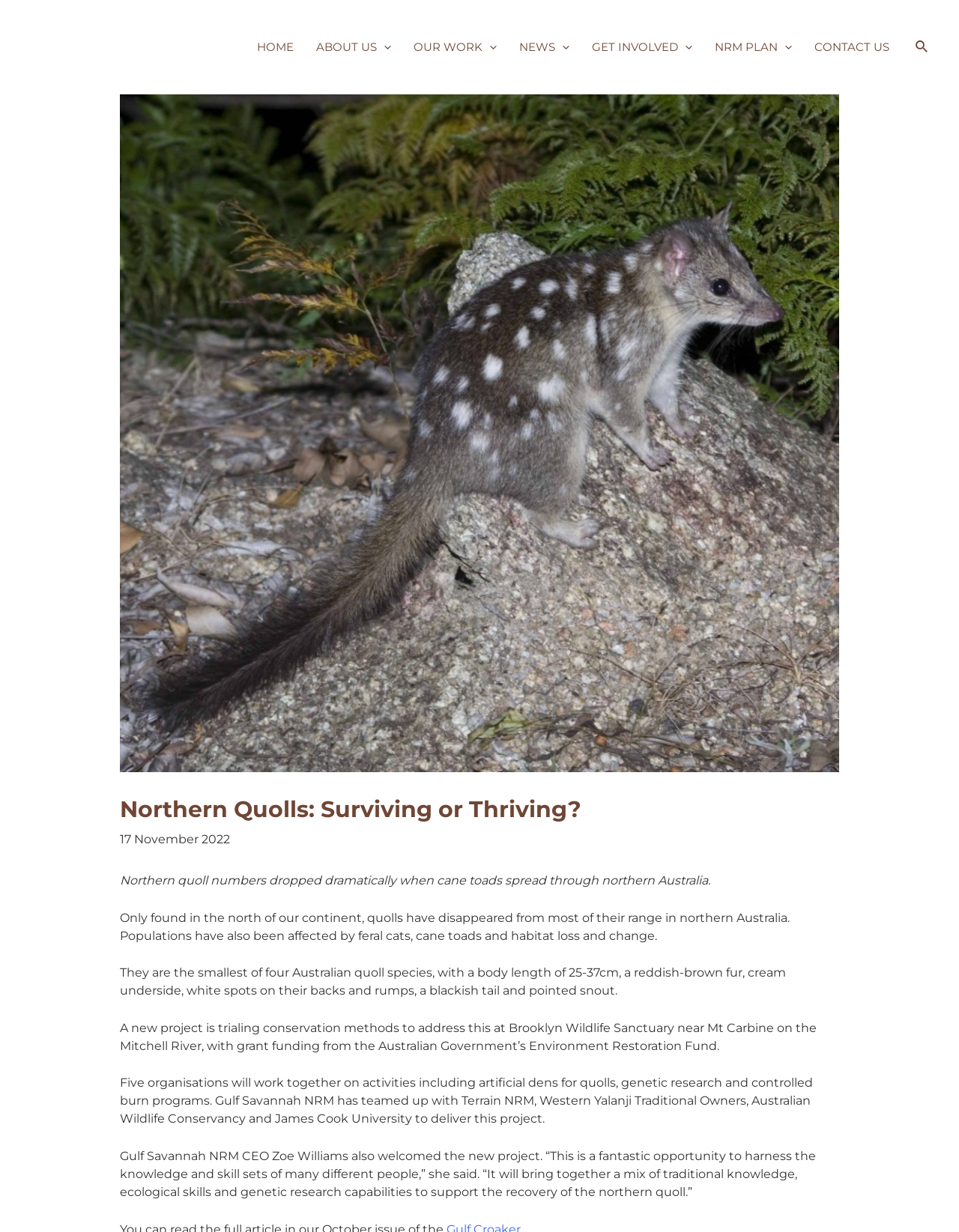What is the name of the organization mentioned in the navigation menu?
From the image, respond using a single word or phrase.

Gulf Savannah NRM